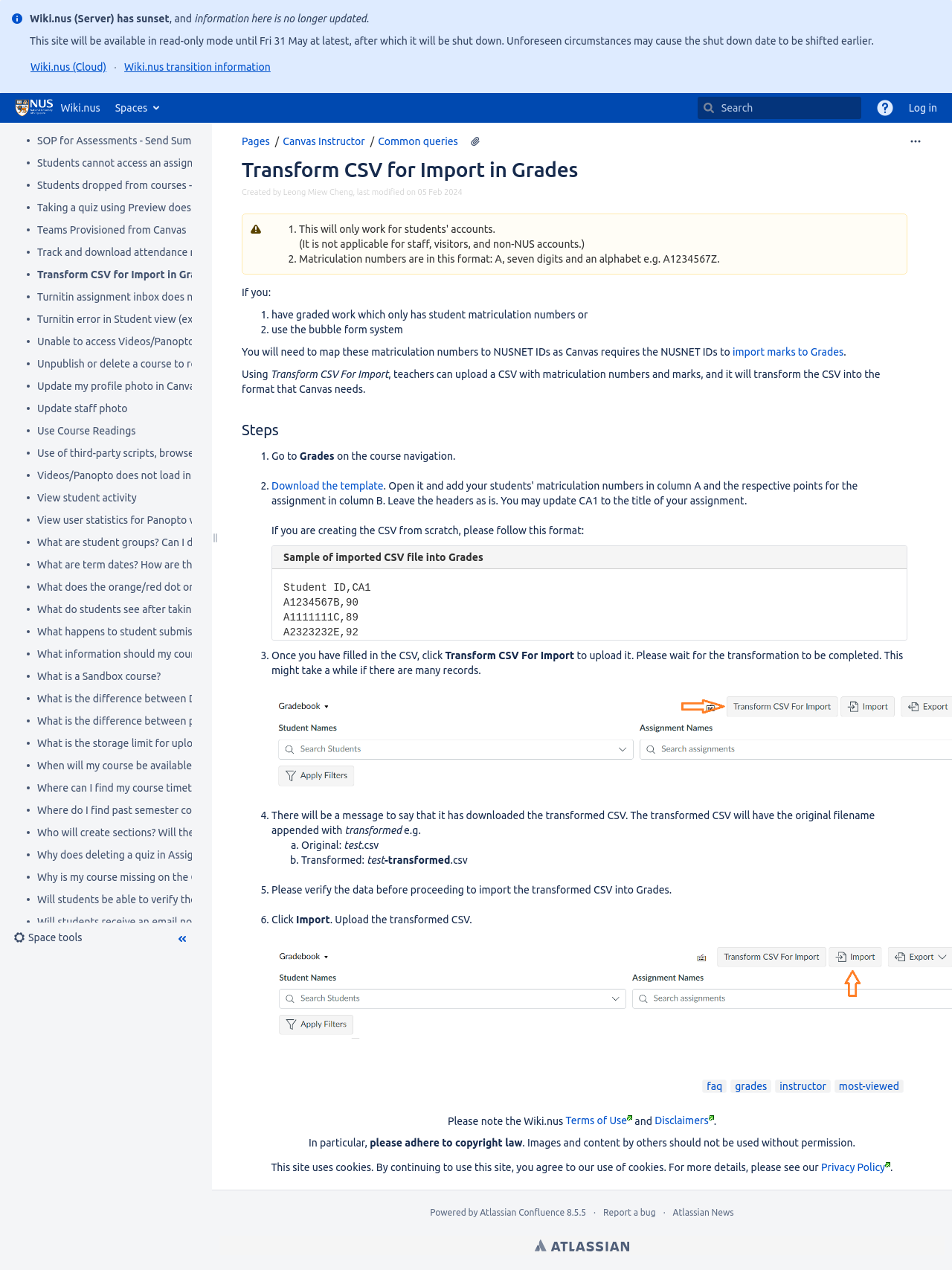Provide a one-word or short-phrase response to the question:
What is the last link in the sidebar?

Zoom Error 2216/2260